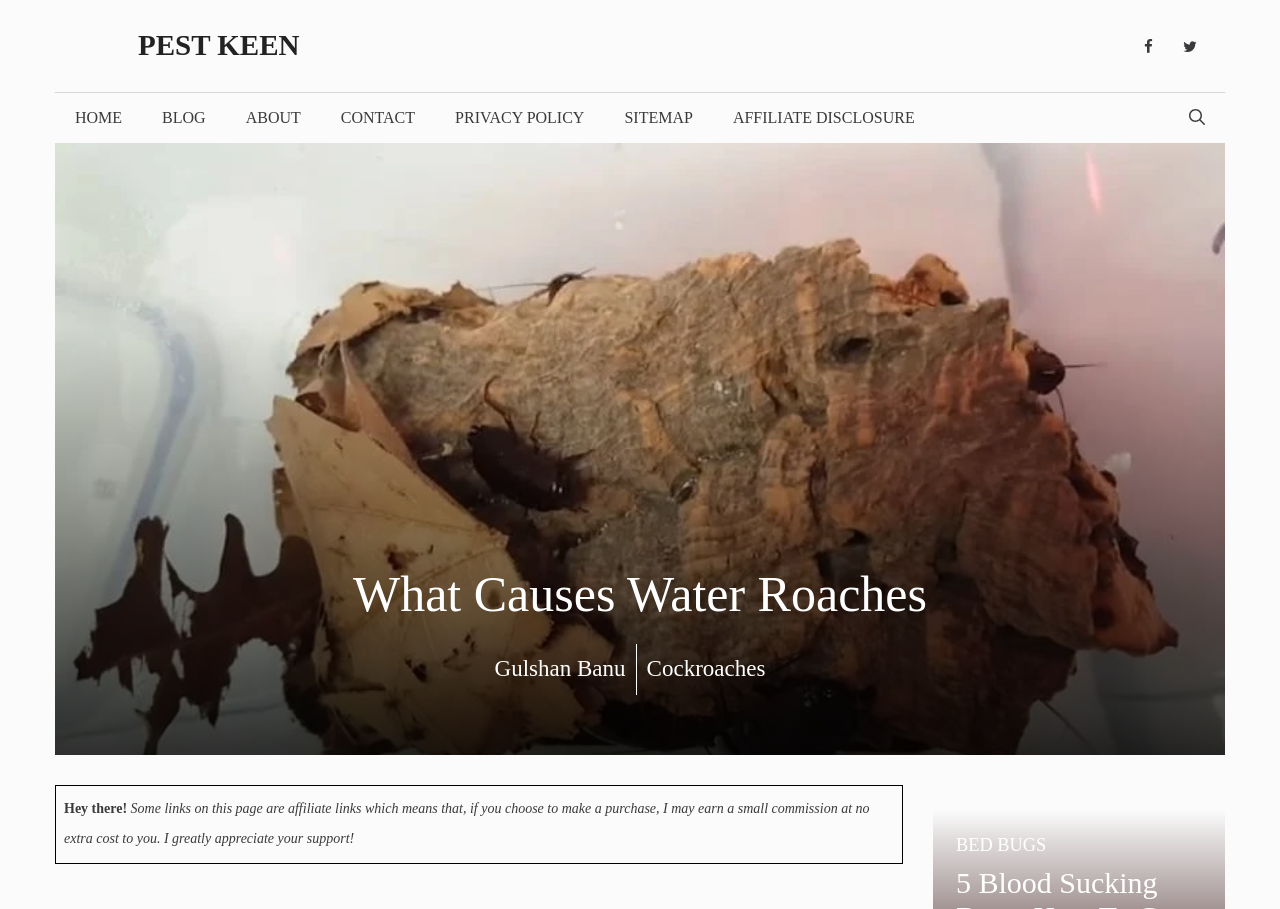Based on the visual content of the image, answer the question thoroughly: What social media platforms are linked on the website?

The social media links can be found in the complementary section at the top right corner of the webpage, which contains links to Facebook and Twitter.